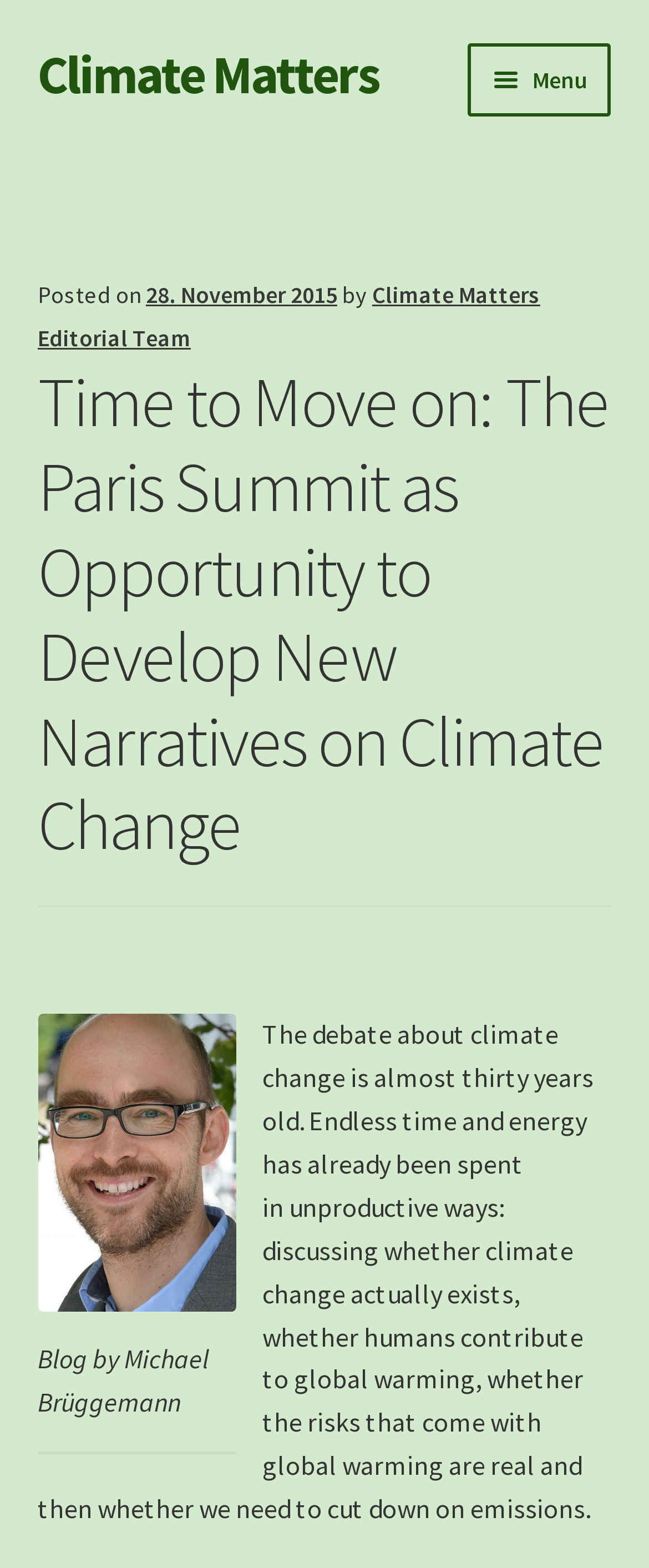Create a detailed narrative describing the layout and content of the webpage.

The webpage is about climate change, specifically discussing the need to move forward from unproductive debates. At the top left, there are two "Skip" links, one for navigation and one for content. Next to them is a link to "Climate Matters", which is the title of the webpage. 

On the top right, there is a primary navigation menu with a "Menu" button that can be expanded. The menu includes links to "Categories", "About Us", and "Climate Change: The Basic Facts". 

Below the navigation menu, there is a header section with a title "Time to Move on: The Paris Summit as Opportunity to Develop New Narratives on Climate Change". This section also includes information about the post, such as the date "28. November 2015" and the author "Climate Matters Editorial Team". 

Following the header section, there is a figure with an image of a person, Michael Brüggemann, and a caption "Blog by Michael Brüggemann". 

The main content of the webpage is a text that discusses the debate about climate change, mentioning that it has been ongoing for almost thirty years and that a lot of time and energy has been wasted on unproductive discussions.